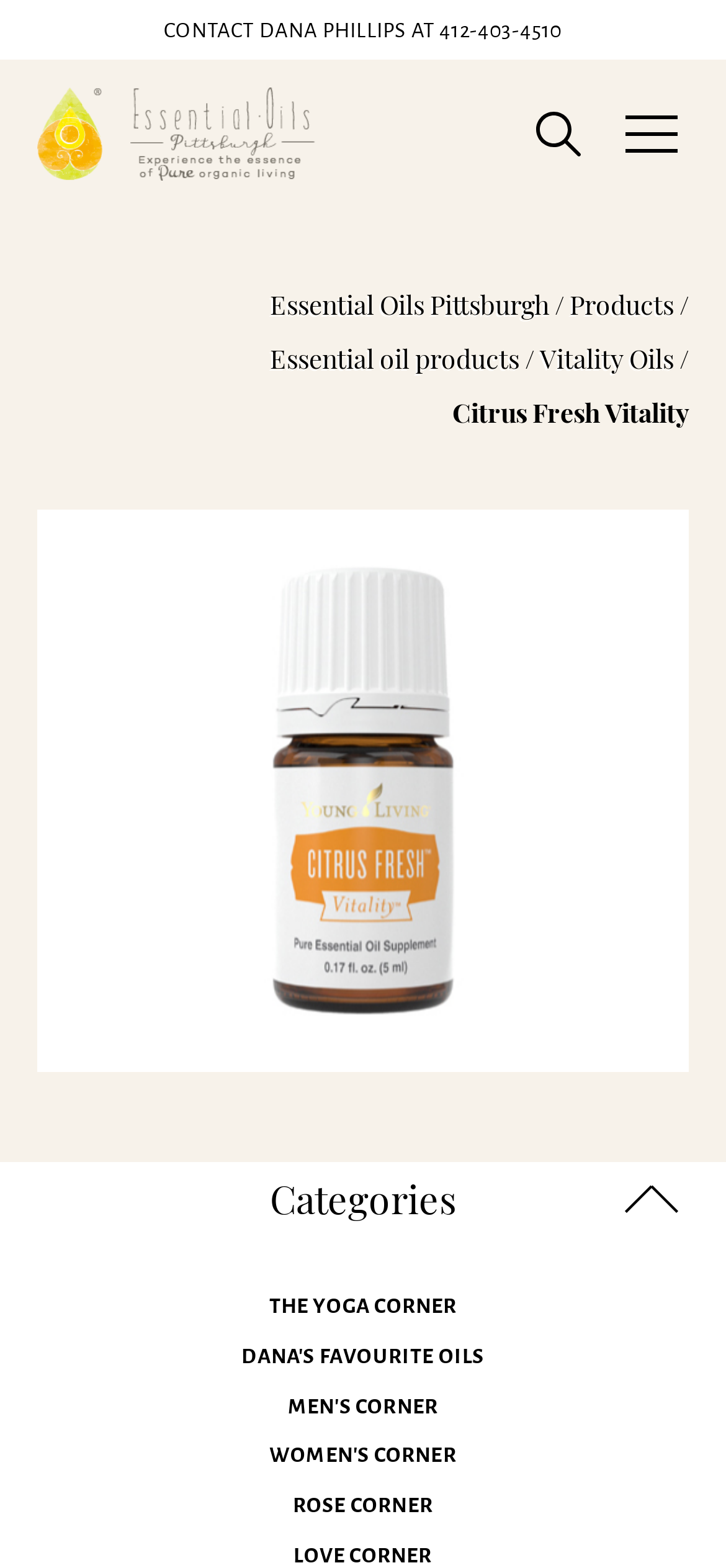Specify the bounding box coordinates of the element's region that should be clicked to achieve the following instruction: "View Citrus Fresh Vitality image". The bounding box coordinates consist of four float numbers between 0 and 1, in the format [left, top, right, bottom].

[0.051, 0.325, 0.949, 0.684]